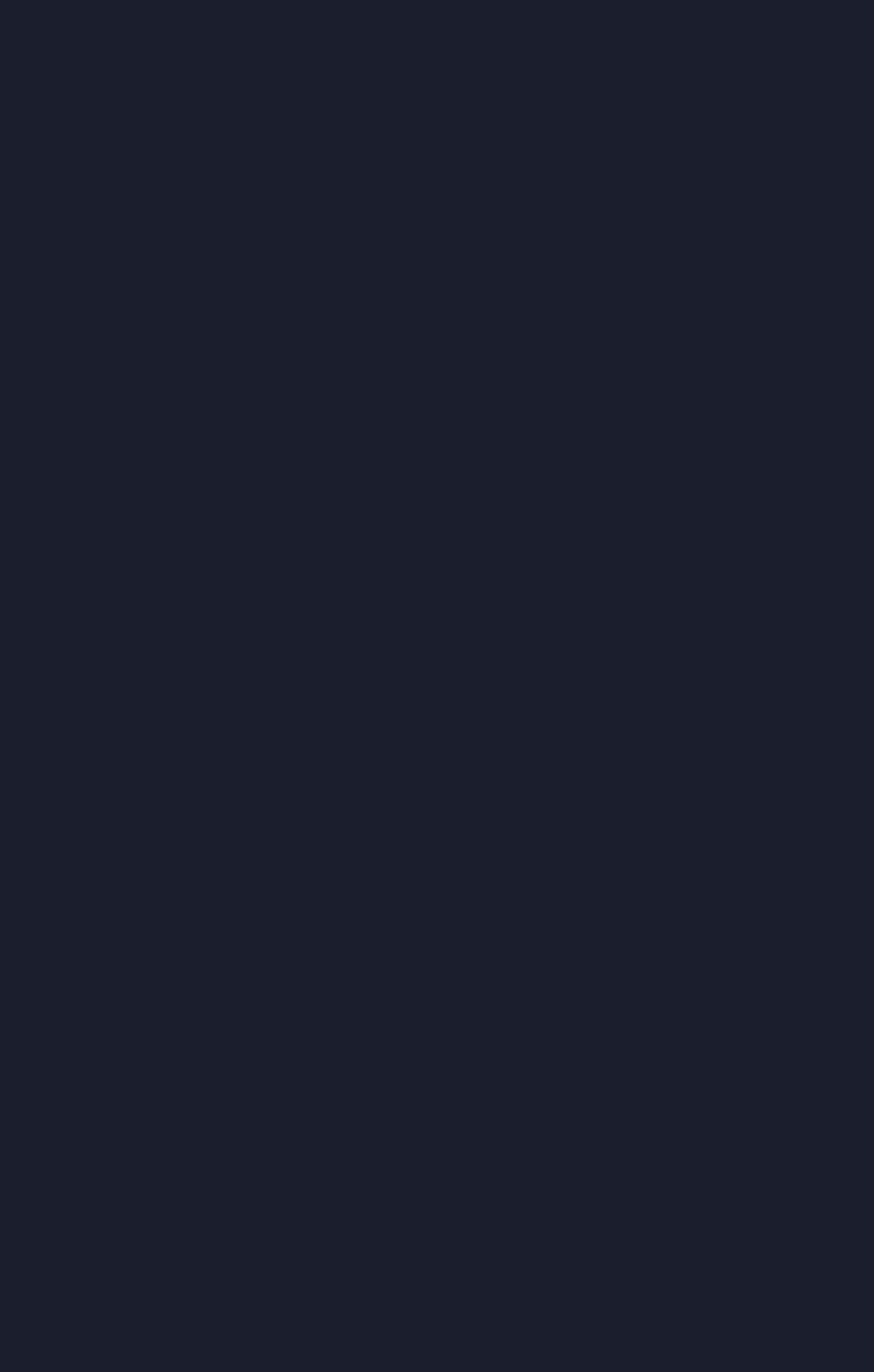Could you find the bounding box coordinates of the clickable area to complete this instruction: "check the DINI-Zertifikat 2019"?

None